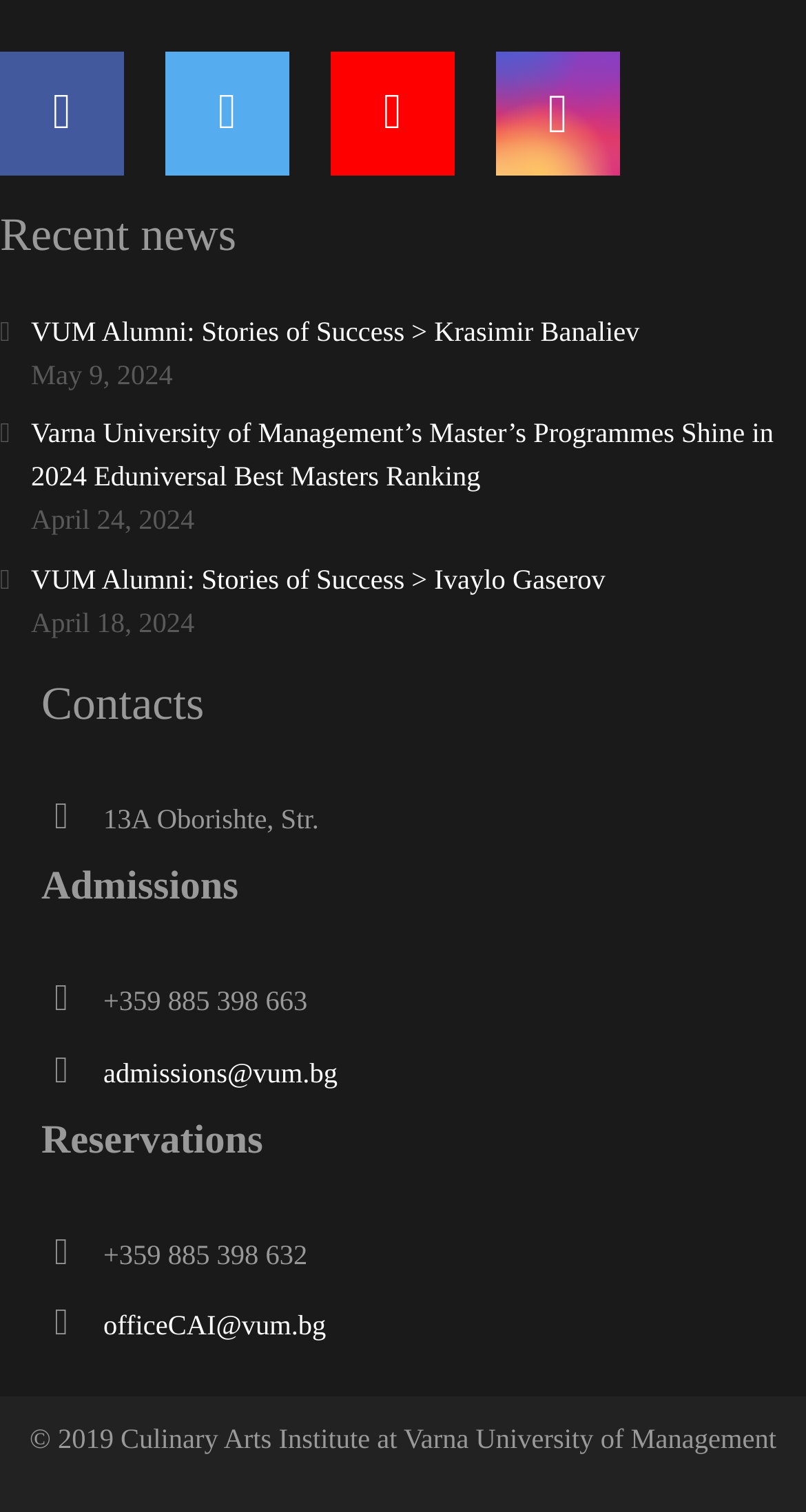Specify the bounding box coordinates for the region that must be clicked to perform the given instruction: "Visit Facebook page".

[0.0, 0.034, 0.154, 0.116]